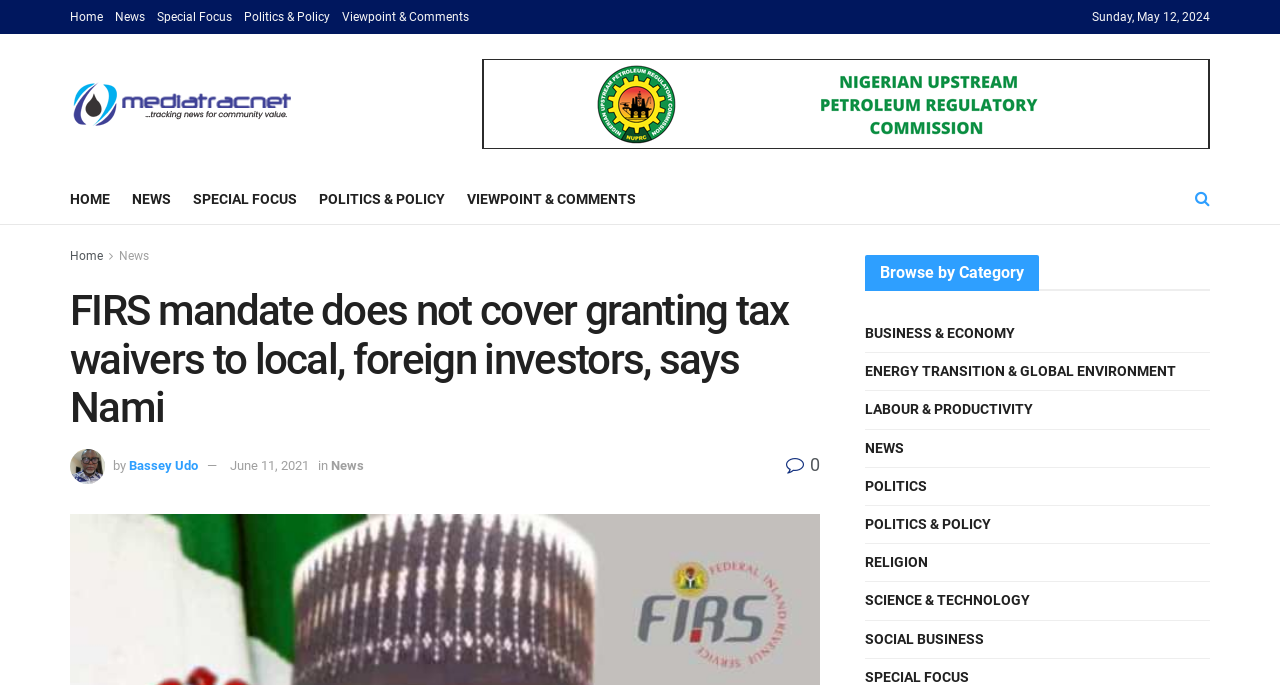Using the information in the image, give a detailed answer to the following question: What is the date mentioned below the main heading?

I looked at the main heading 'FIRS mandate does not cover granting tax waivers to local, foreign investors, says Nami' and found the date 'June 11, 2021' mentioned below it.